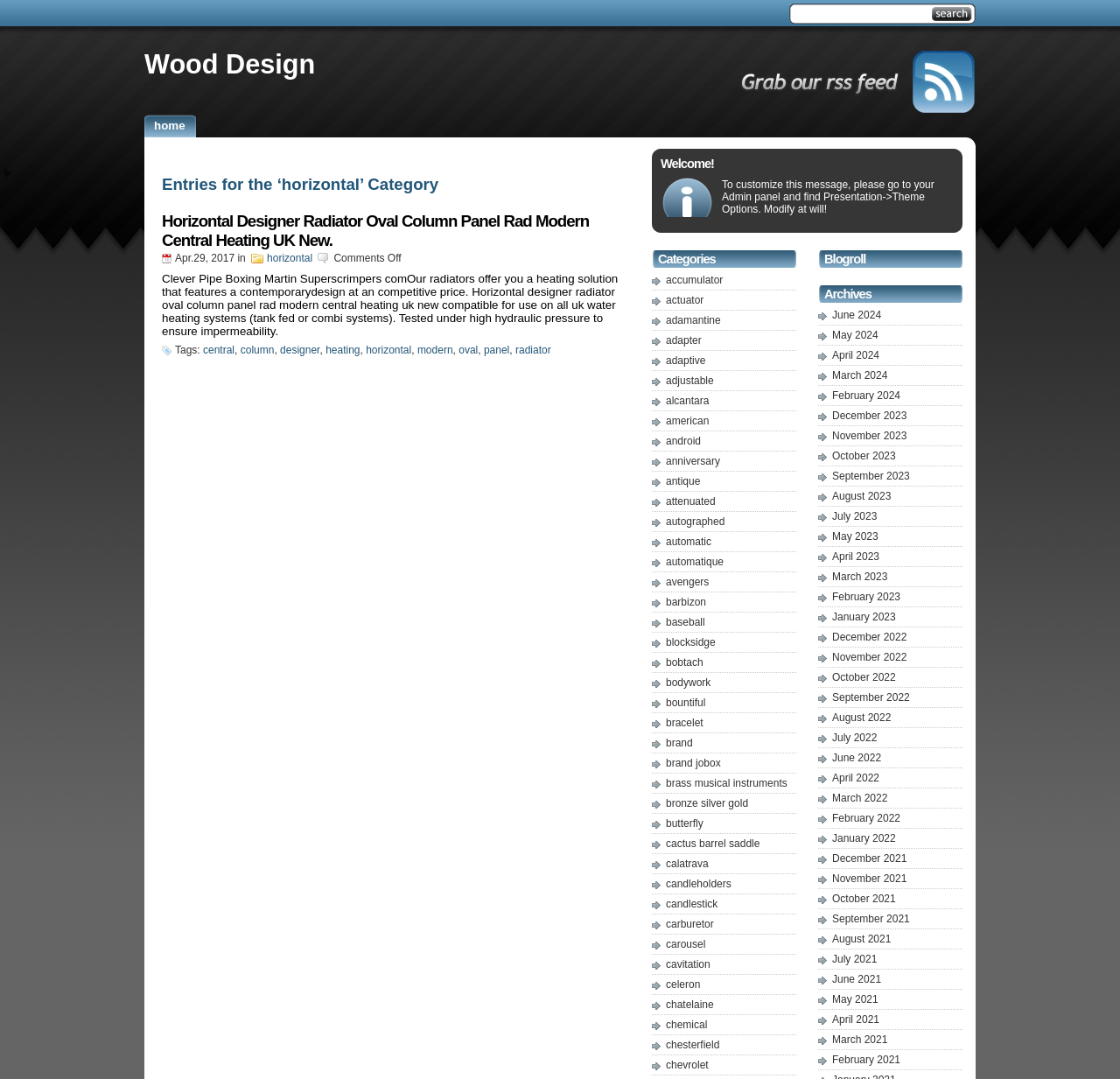Provide the bounding box coordinates of the area you need to click to execute the following instruction: "click the 'Horizontal Designer Radiator Oval Column Panel Rad Modern Central Heating UK New.' link".

[0.145, 0.196, 0.526, 0.231]